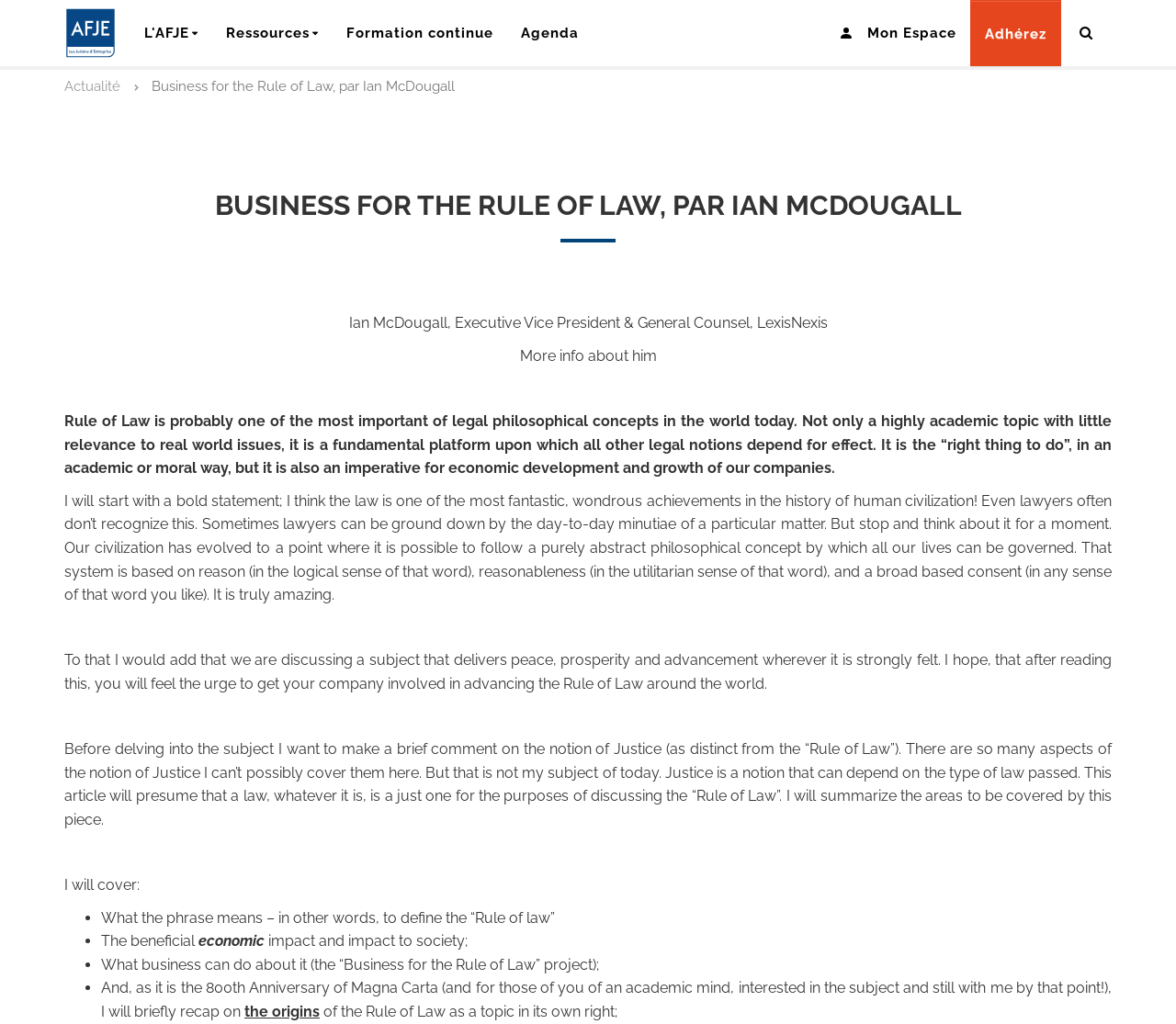Identify and provide the main heading of the webpage.

BUSINESS FOR THE RULE OF LAW, PAR IAN MCDOUGALL